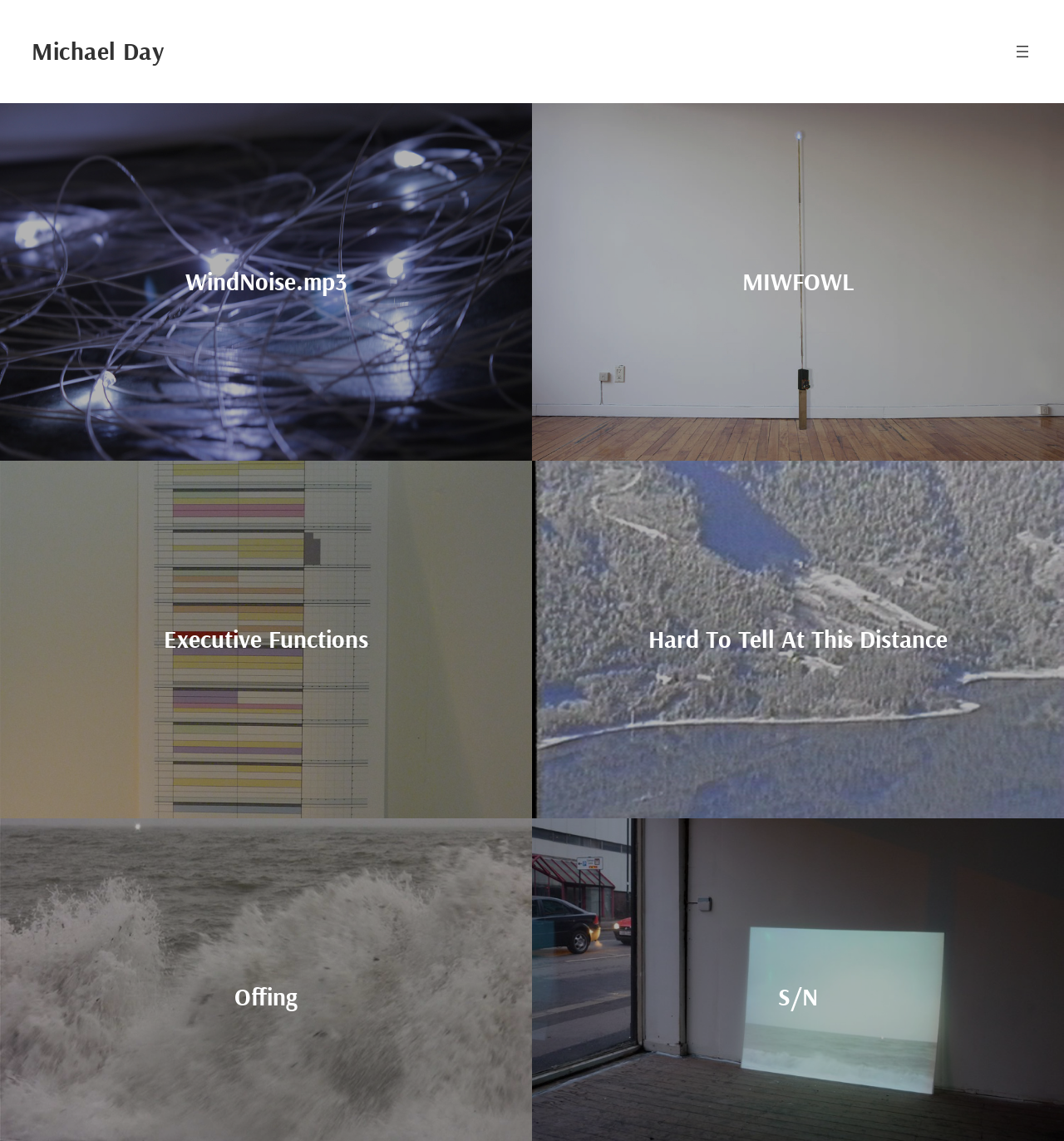Please find the bounding box coordinates of the element that must be clicked to perform the given instruction: "open the navigation menu". The coordinates should be four float numbers from 0 to 1, i.e., [left, top, right, bottom].

[0.951, 0.036, 0.97, 0.054]